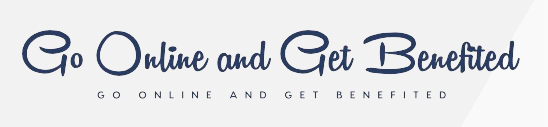What is the purpose of this graphic?
Please provide a comprehensive answer based on the details in the screenshot.

The caption explains that this graphic serves as a visual call to action, encouraging viewers to explore online opportunities and the benefits they can gain from engaging with digital resources.